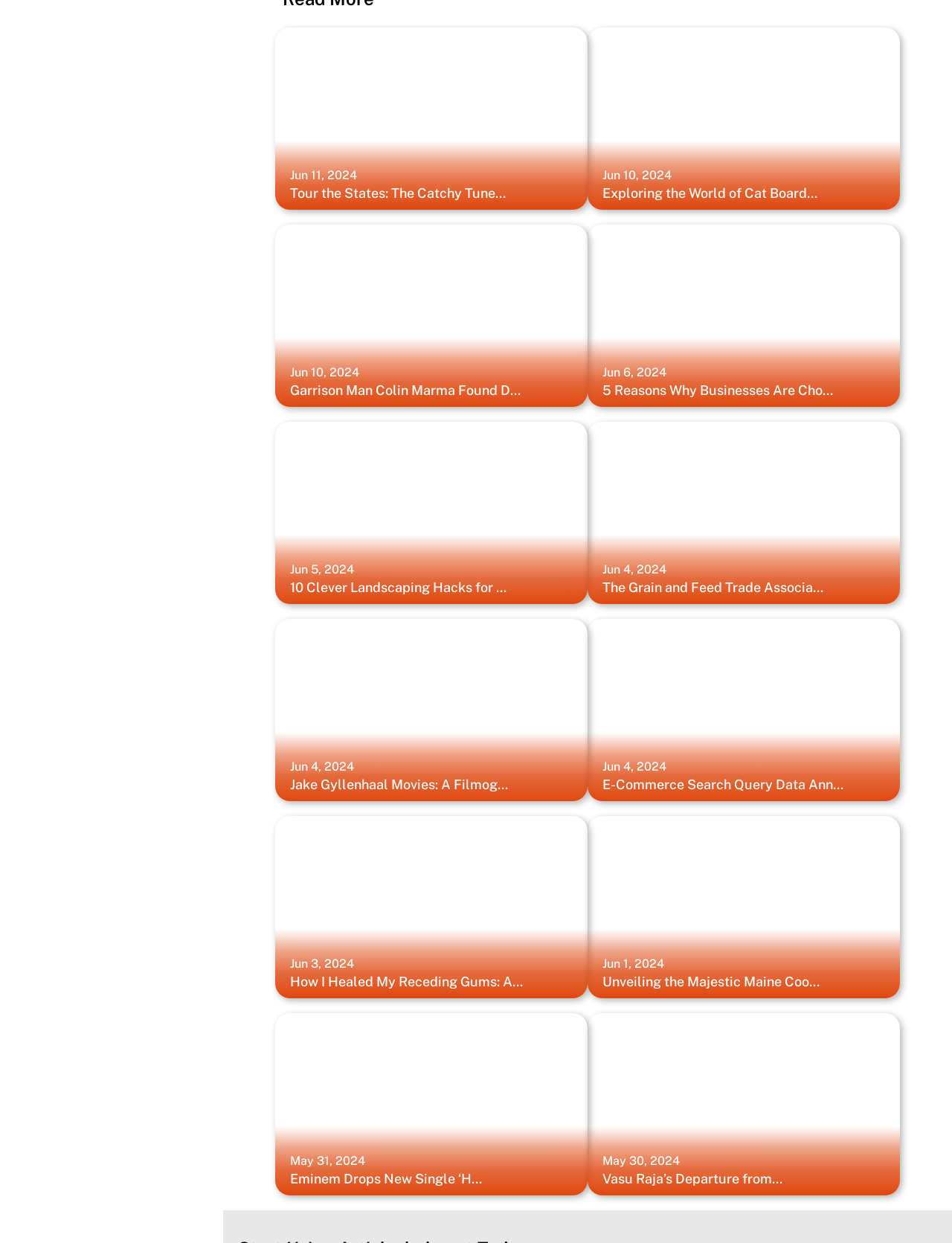Determine the bounding box coordinates of the clickable element to complete this instruction: "View 'Exploring the World of Cat Board...' article". Provide the coordinates in the format of four float numbers between 0 and 1, [left, top, right, bottom].

[0.633, 0.149, 0.859, 0.163]